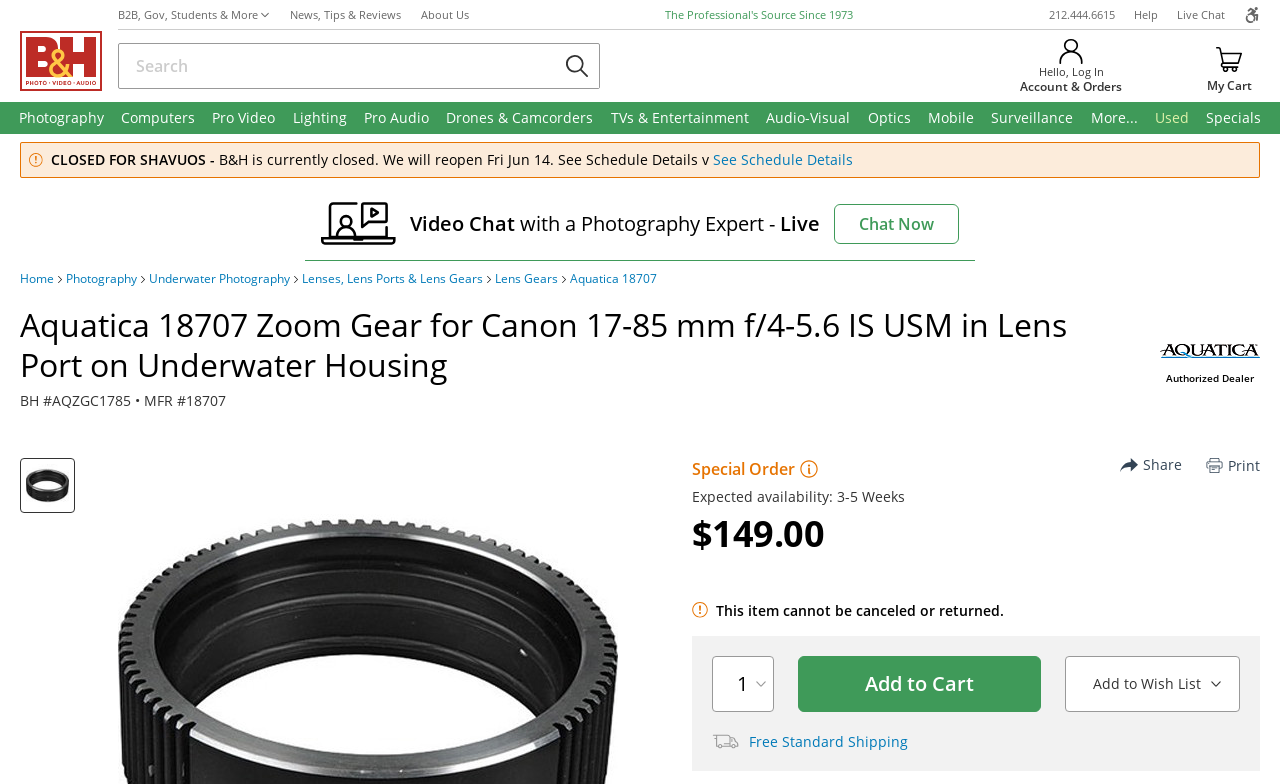Indicate the bounding box coordinates of the element that must be clicked to execute the instruction: "Read product reviews". The coordinates should be given as four float numbers between 0 and 1, i.e., [left, top, right, bottom].

[0.193, 0.256, 0.274, 0.31]